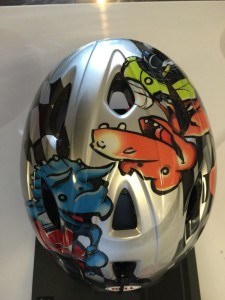Give a comprehensive caption for the image.

This image features a colorful ski helmet, showcasing a design filled with playful cartoon-like creatures. The helmet has a shiny silver base that catches the light, with vividly colored graphics of blue, green, orange, and red characters playfully adorning its surface. These vibrant illustrations are designed to appeal to younger skiers or those young at heart, suggesting a fun and adventurous spirit on the slopes. The aerodynamic shape of the helmet, combined with its eye-catching artwork, hints at both safety and style for skiing enthusiasts ready for action. The helmet rests on a flat surface, emphasizing its design and promoting the idea of readiness for an exciting skiing experience.